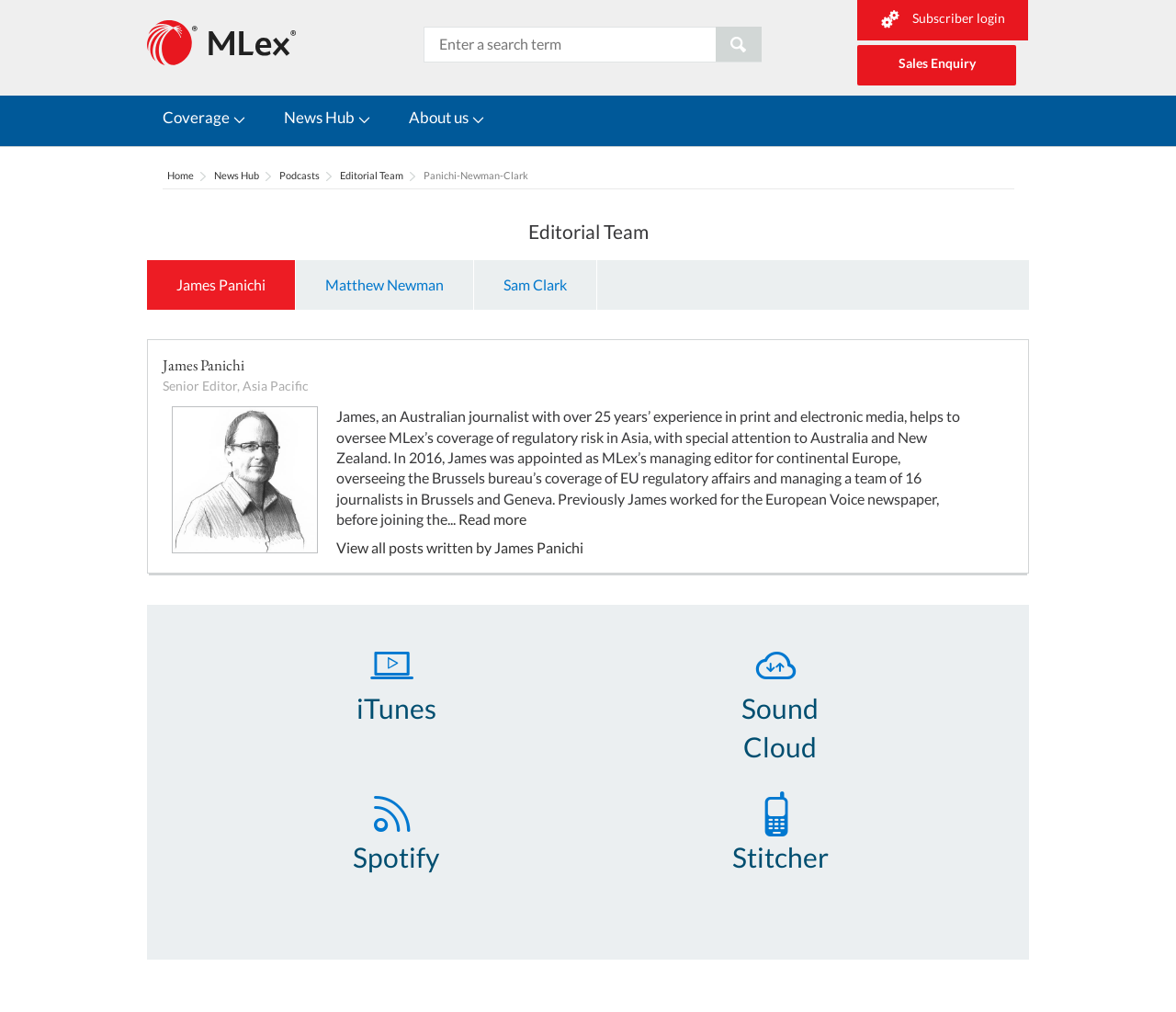How many journalists are in the Brussels bureau?
Provide a fully detailed and comprehensive answer to the question.

I found the answer by reading the text in the generic element that describes James Panichi's role, which mentions that he manages a team of 16 journalists in Brussels and Geneva.